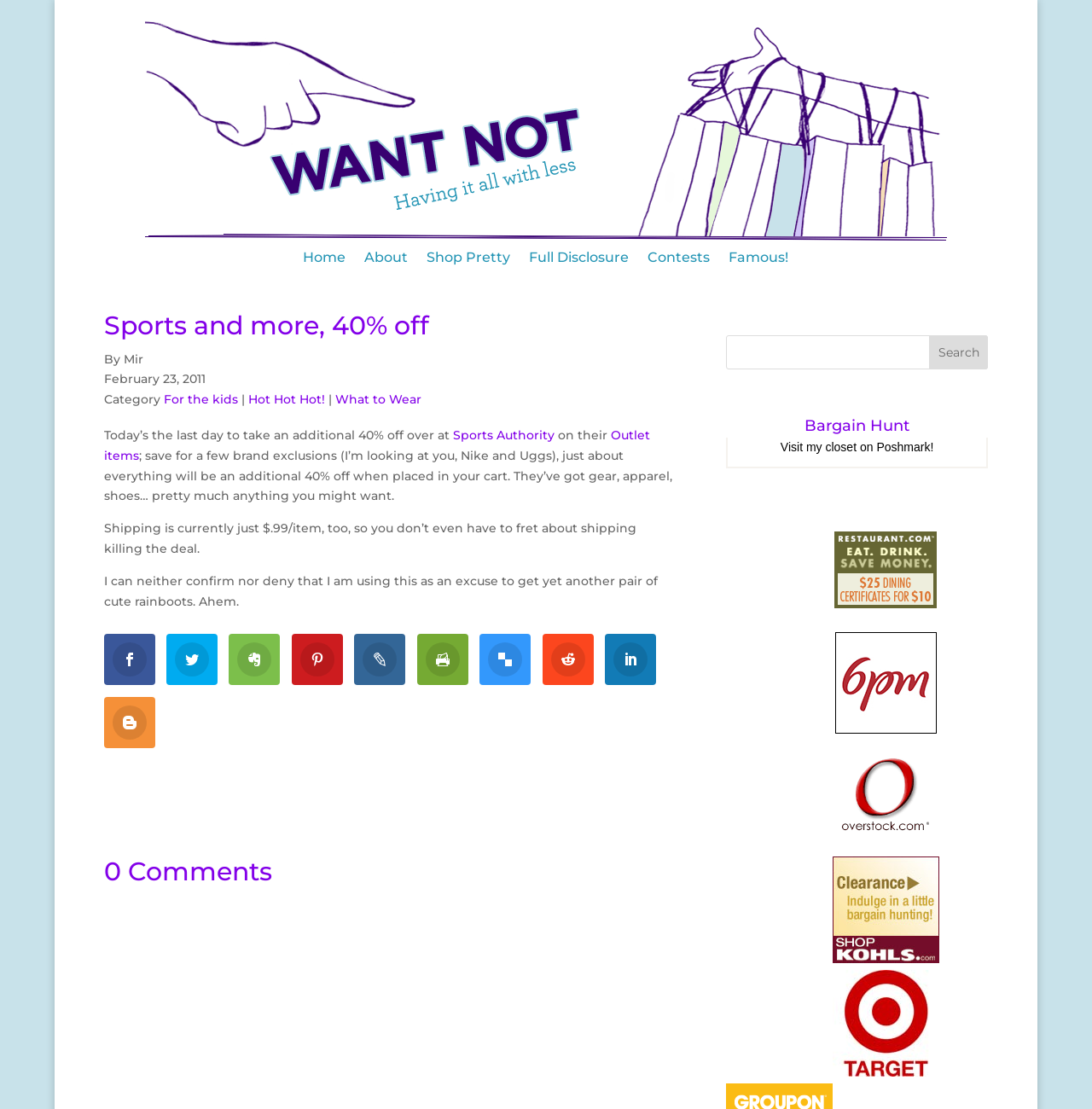Please specify the bounding box coordinates of the area that should be clicked to accomplish the following instruction: "Click on Outlet items". The coordinates should consist of four float numbers between 0 and 1, i.e., [left, top, right, bottom].

[0.095, 0.385, 0.595, 0.418]